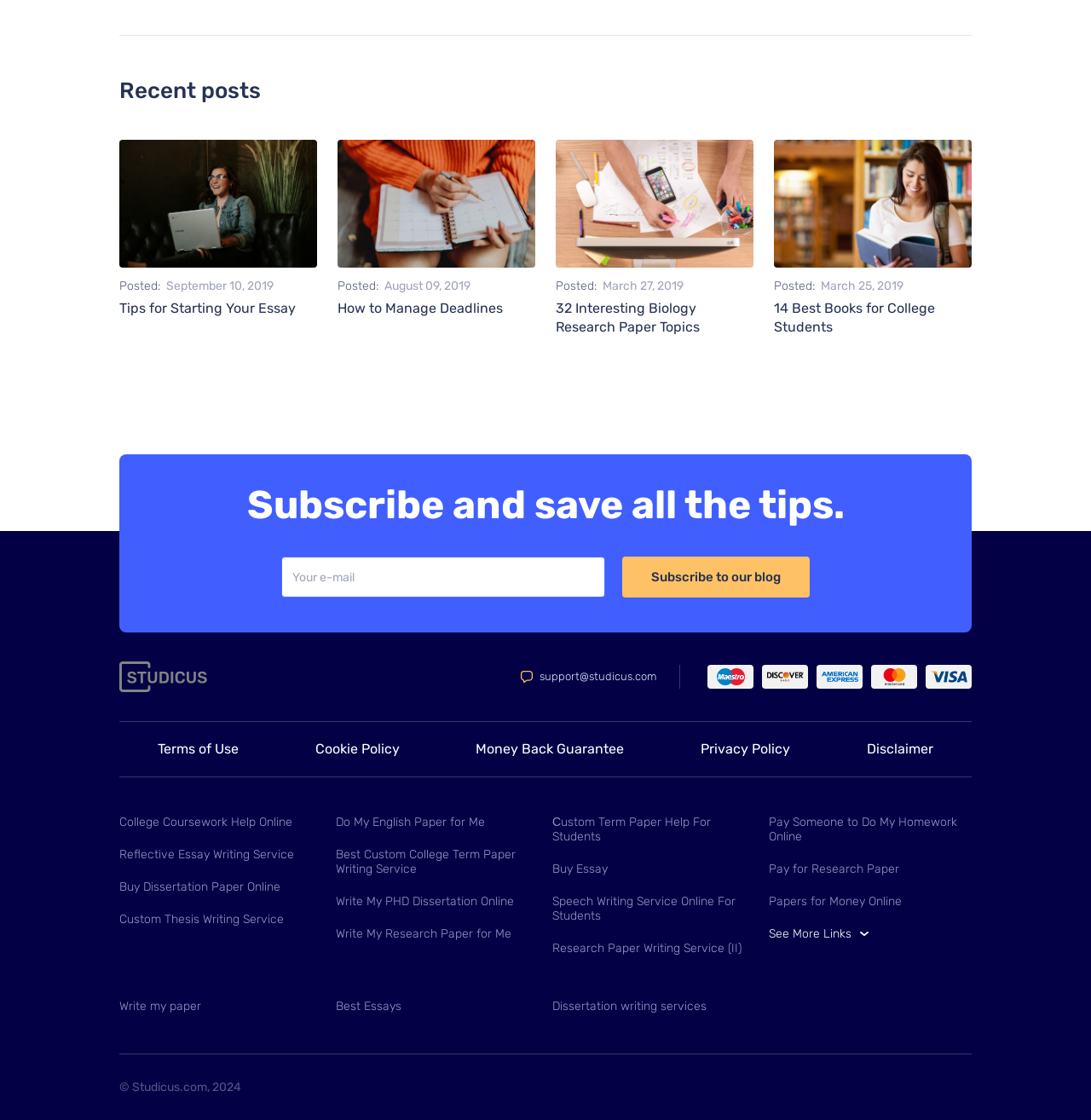Find the bounding box coordinates of the element to click in order to complete this instruction: "View the post 'Tips for Starting Your Essay'". The bounding box coordinates must be four float numbers between 0 and 1, denoted as [left, top, right, bottom].

[0.109, 0.267, 0.291, 0.284]